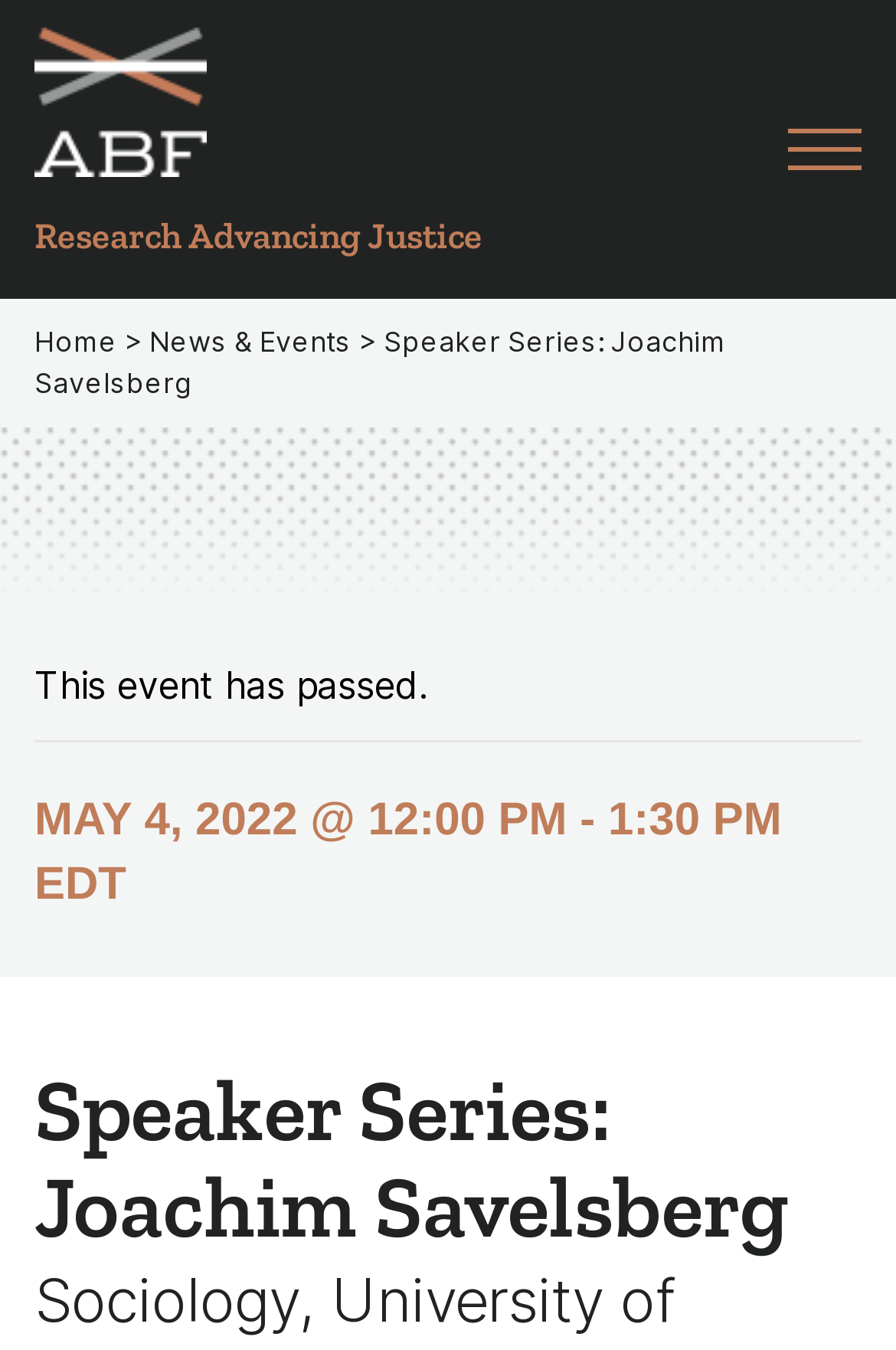What is the name of the speaker in the series?
Give a detailed response to the question by analyzing the screenshot.

I found the answer by looking at the text 'Speaker Series: Joachim Savelsberg' which is a heading on the webpage, indicating that Joachim Savelsberg is the speaker in the series.